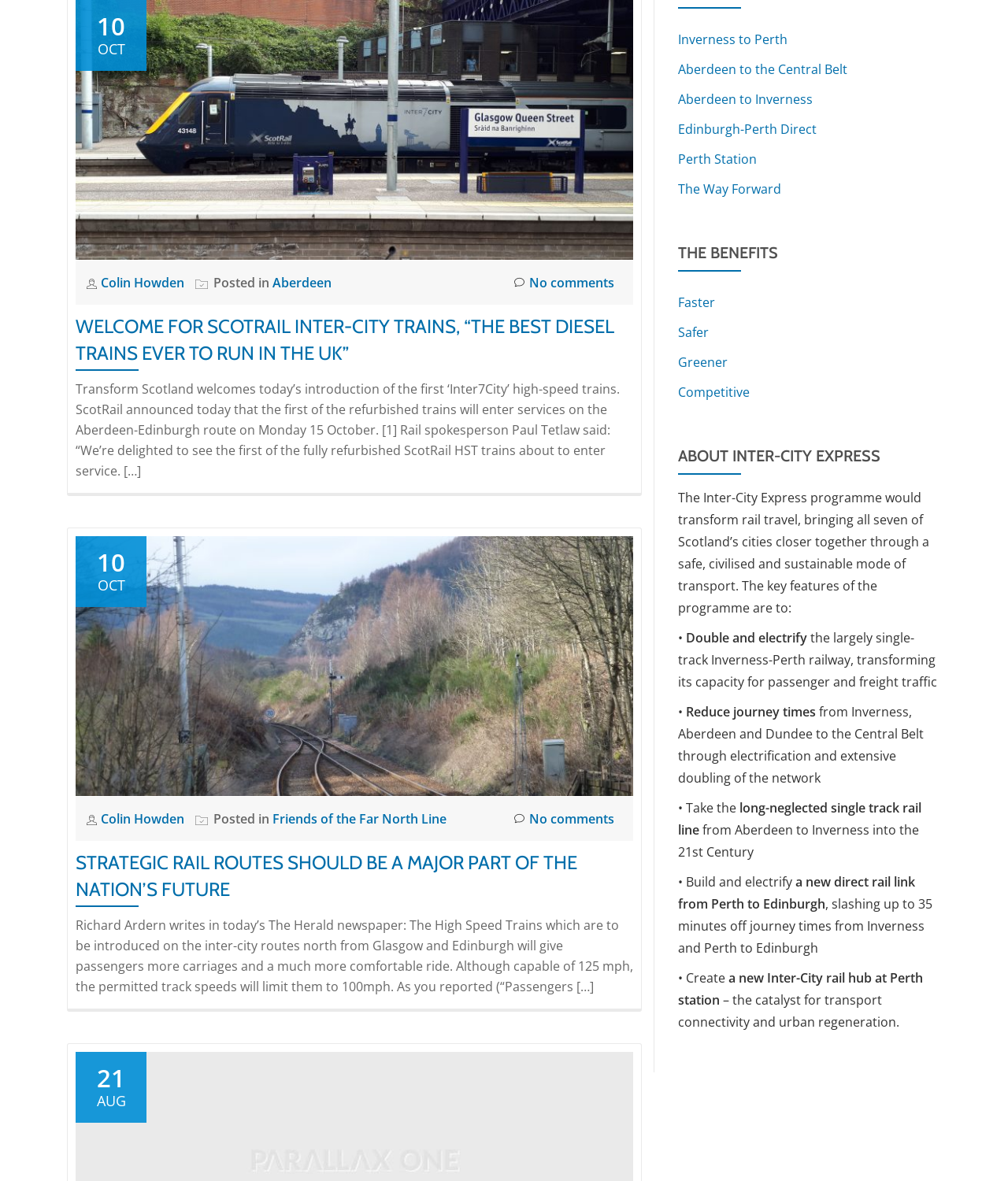Using the description "Edinburgh-Perth Direct", predict the bounding box of the relevant HTML element.

[0.673, 0.102, 0.81, 0.117]